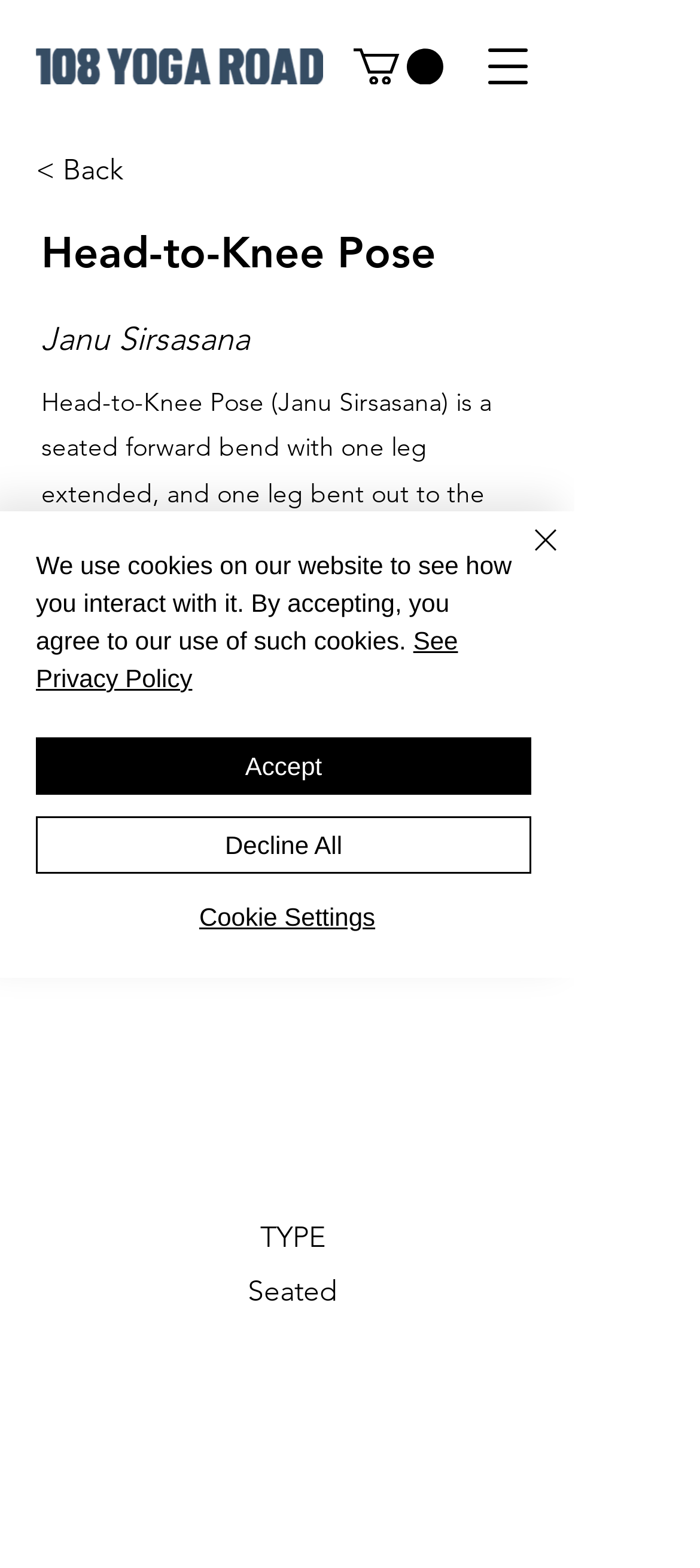Provide a short answer to the following question with just one word or phrase: What is the type of this yoga pose?

Seated